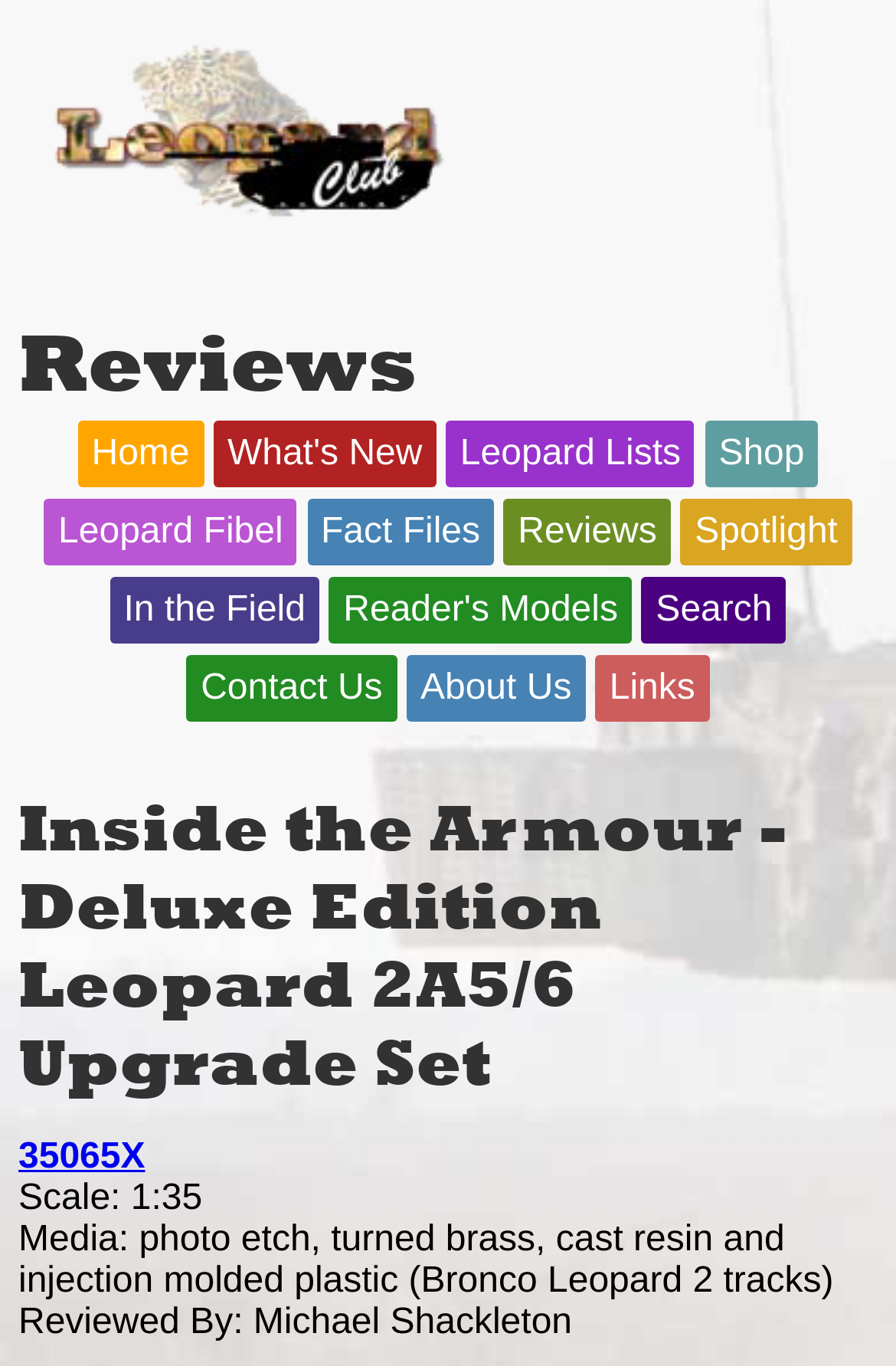Find the bounding box coordinates of the element to click in order to complete this instruction: "view reviews". The bounding box coordinates must be four float numbers between 0 and 1, denoted as [left, top, right, bottom].

[0.563, 0.365, 0.749, 0.414]